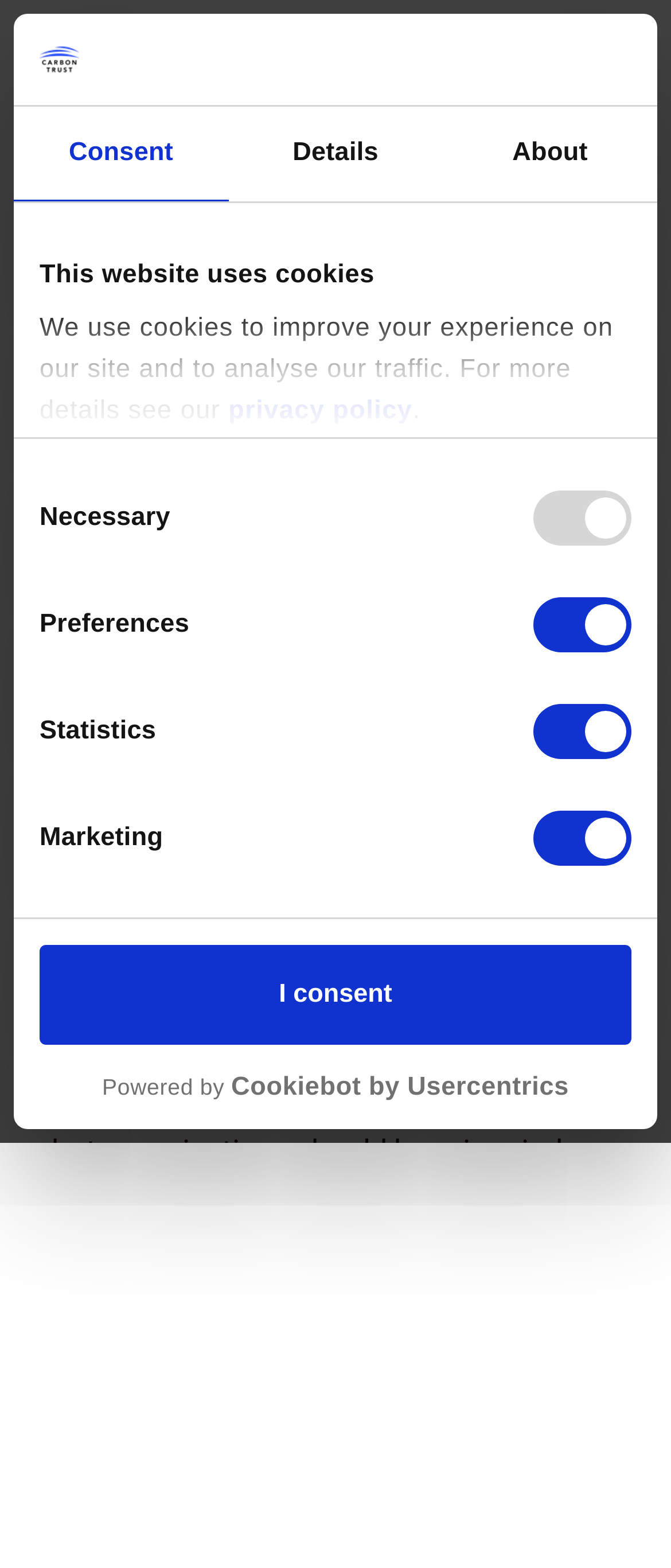Identify the bounding box coordinates of the section that should be clicked to achieve the task described: "Read the article by 'Alice Ainsworth'".

[0.267, 0.89, 0.585, 0.913]